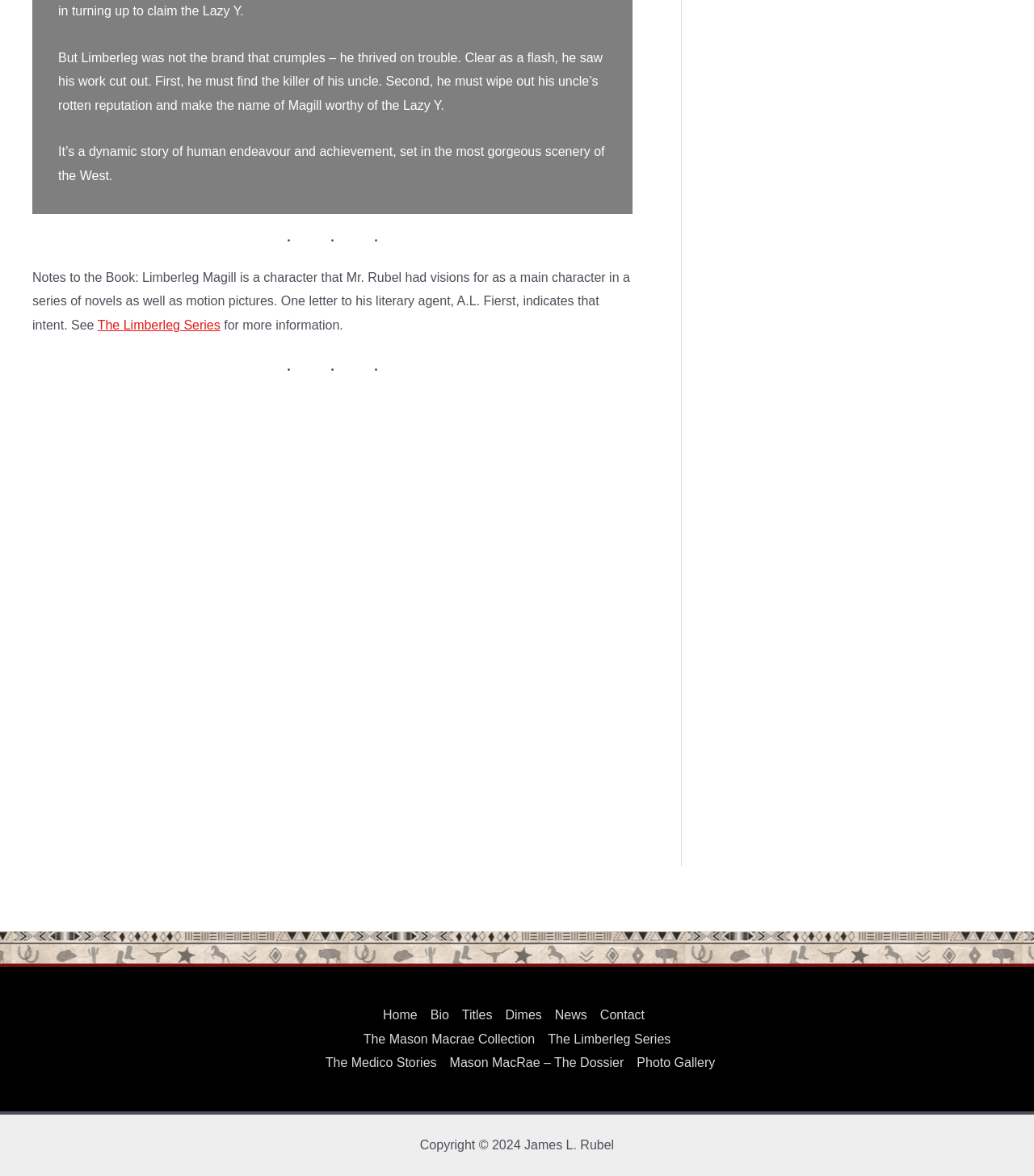Pinpoint the bounding box coordinates of the clickable area needed to execute the instruction: "Check the News section". The coordinates should be specified as four float numbers between 0 and 1, i.e., [left, top, right, bottom].

[0.53, 0.853, 0.574, 0.873]